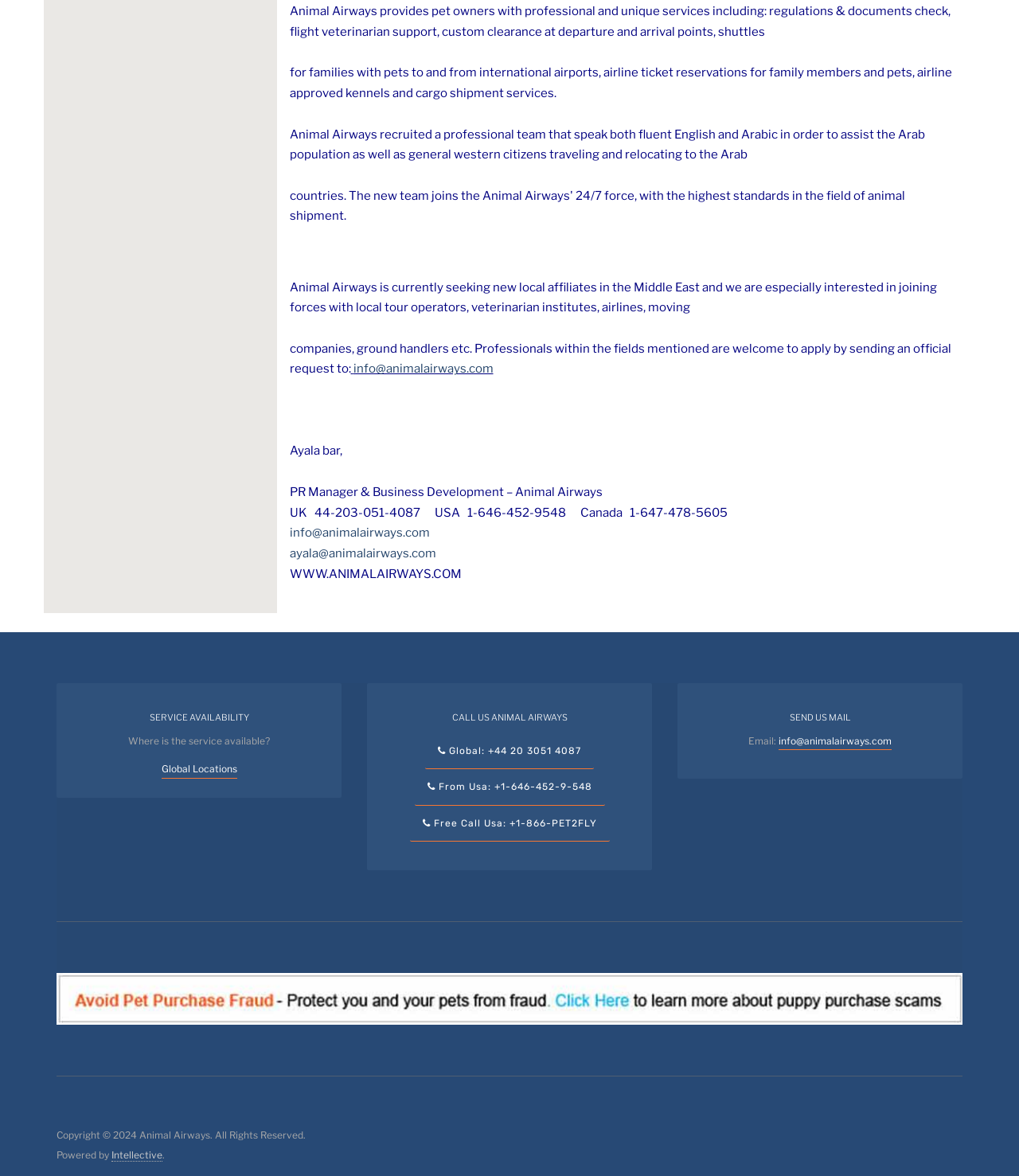What is the phone number for calling from the USA?
Using the visual information from the image, give a one-word or short-phrase answer.

+1-646-452-9-548